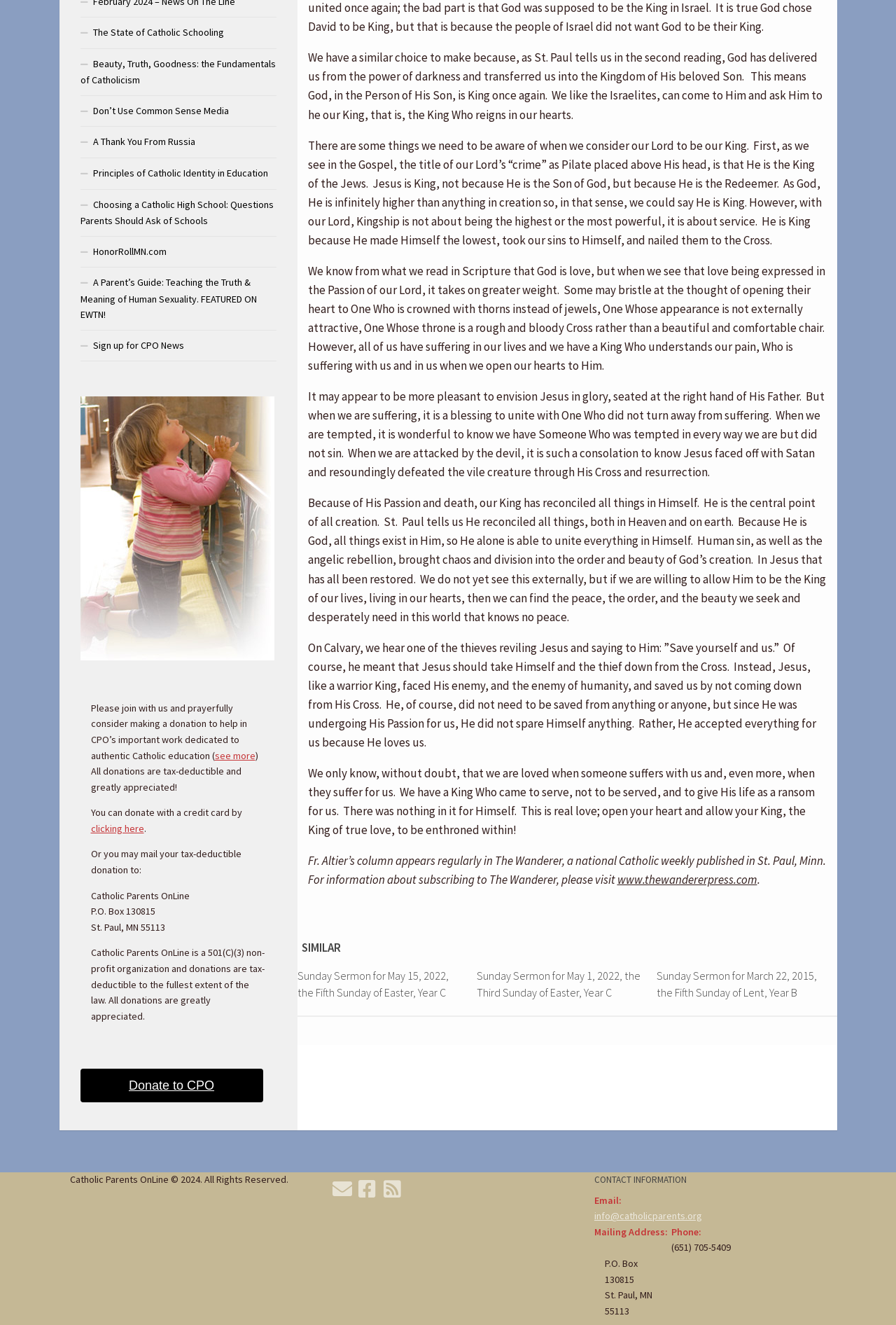Using the description "info@catholicparents.org", locate and provide the bounding box of the UI element.

[0.663, 0.913, 0.783, 0.922]